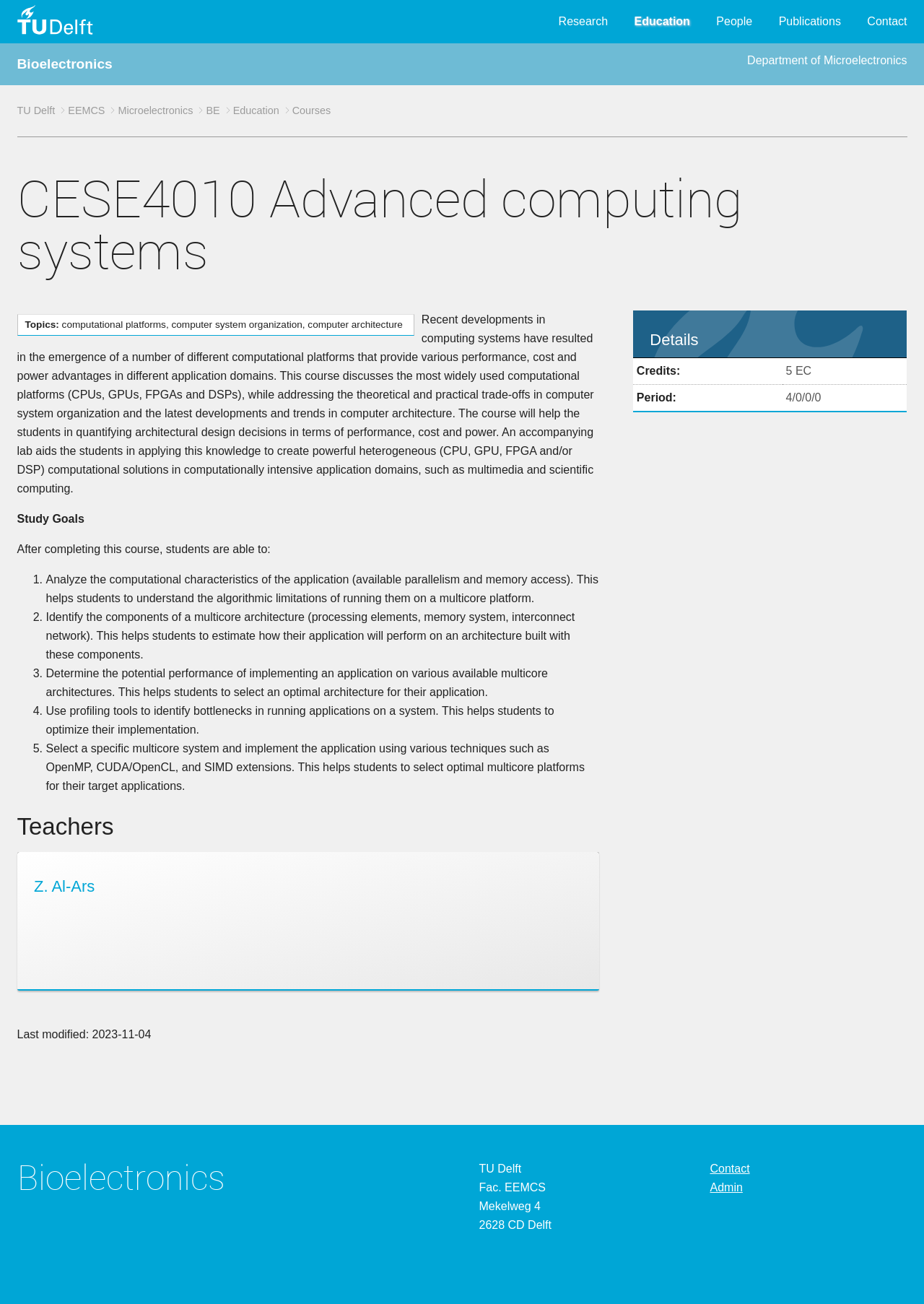Please specify the bounding box coordinates of the element that should be clicked to execute the given instruction: 'Click on the 'Contact' link'. Ensure the coordinates are four float numbers between 0 and 1, expressed as [left, top, right, bottom].

[0.939, 0.0, 0.982, 0.033]